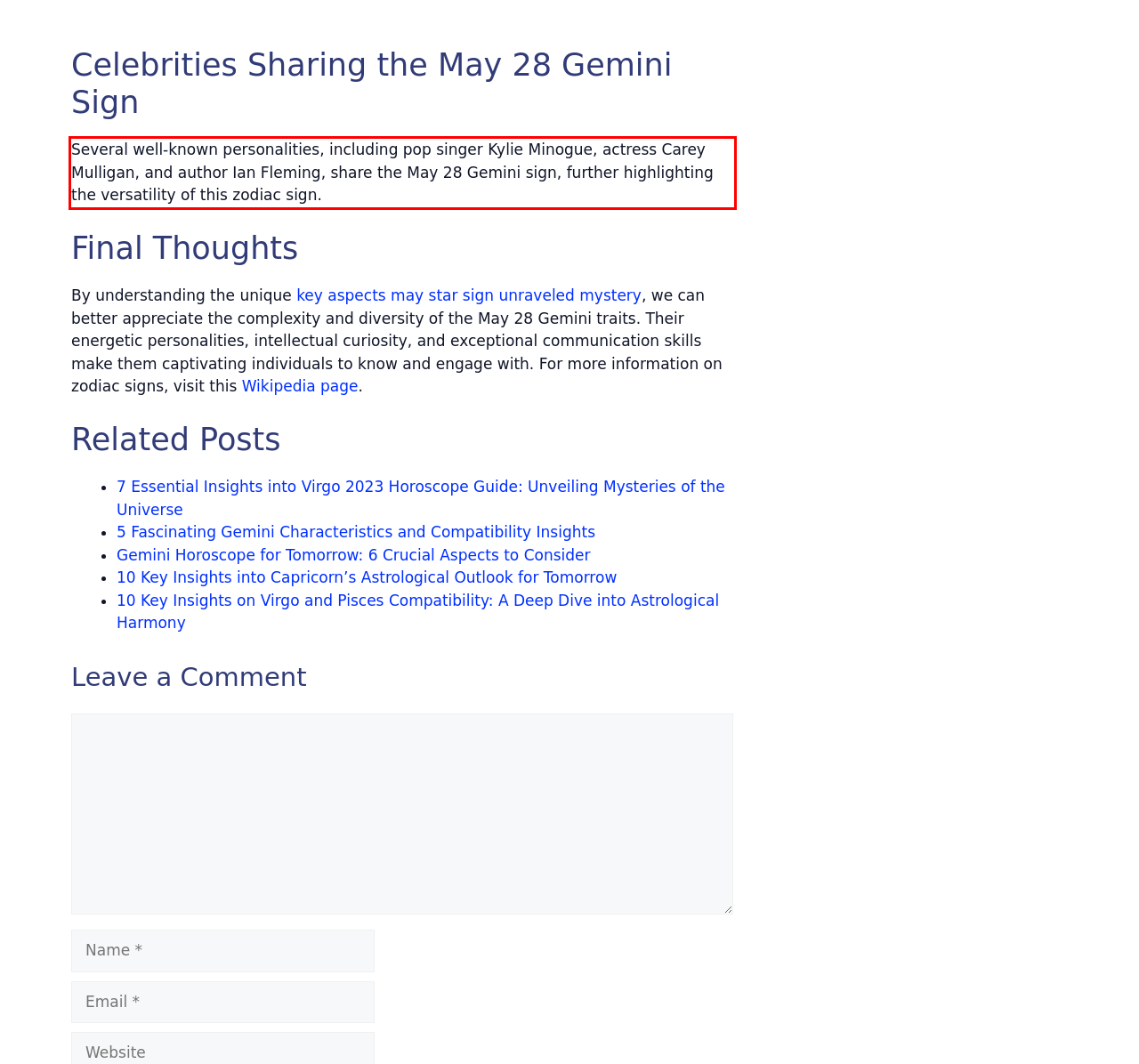Please examine the webpage screenshot containing a red bounding box and use OCR to recognize and output the text inside the red bounding box.

Several well-known personalities, including pop singer Kylie Minogue, actress Carey Mulligan, and author Ian Fleming, share the May 28 Gemini sign, further highlighting the versatility of this zodiac sign.